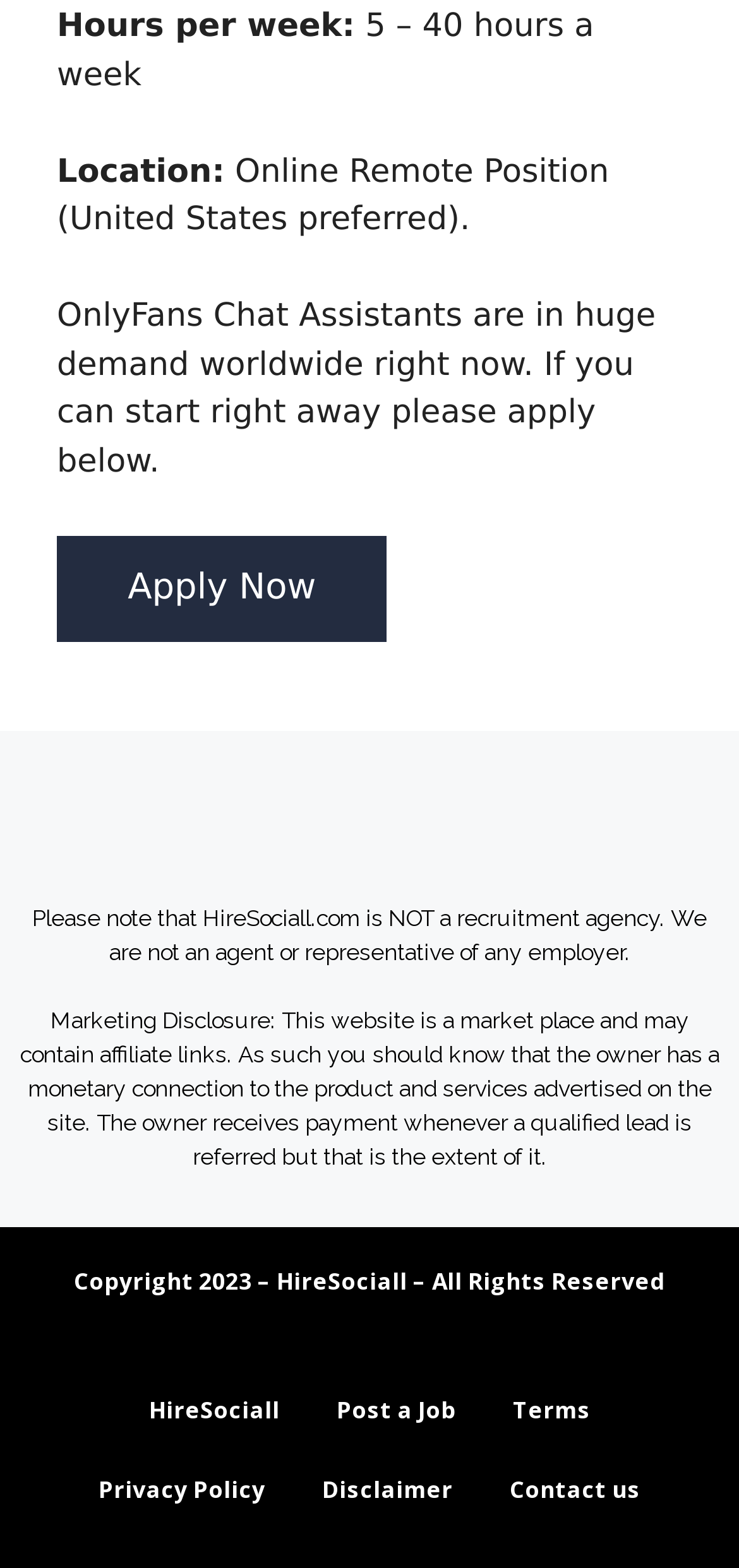Respond with a single word or short phrase to the following question: 
What is the purpose of the website?

Job marketplace